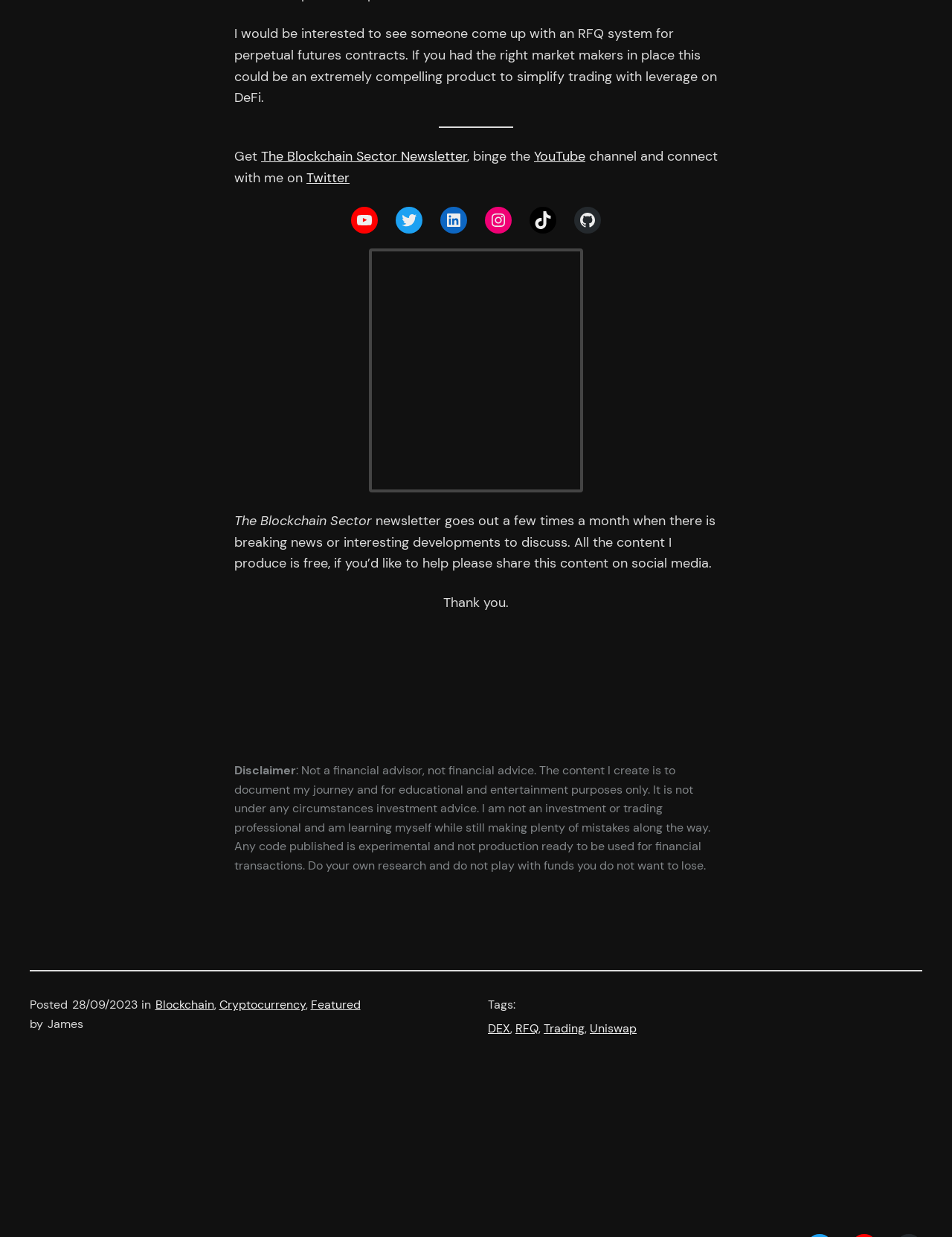Identify the bounding box for the UI element that is described as follows: "alt="James Bachini"".

[0.441, 0.585, 0.559, 0.599]